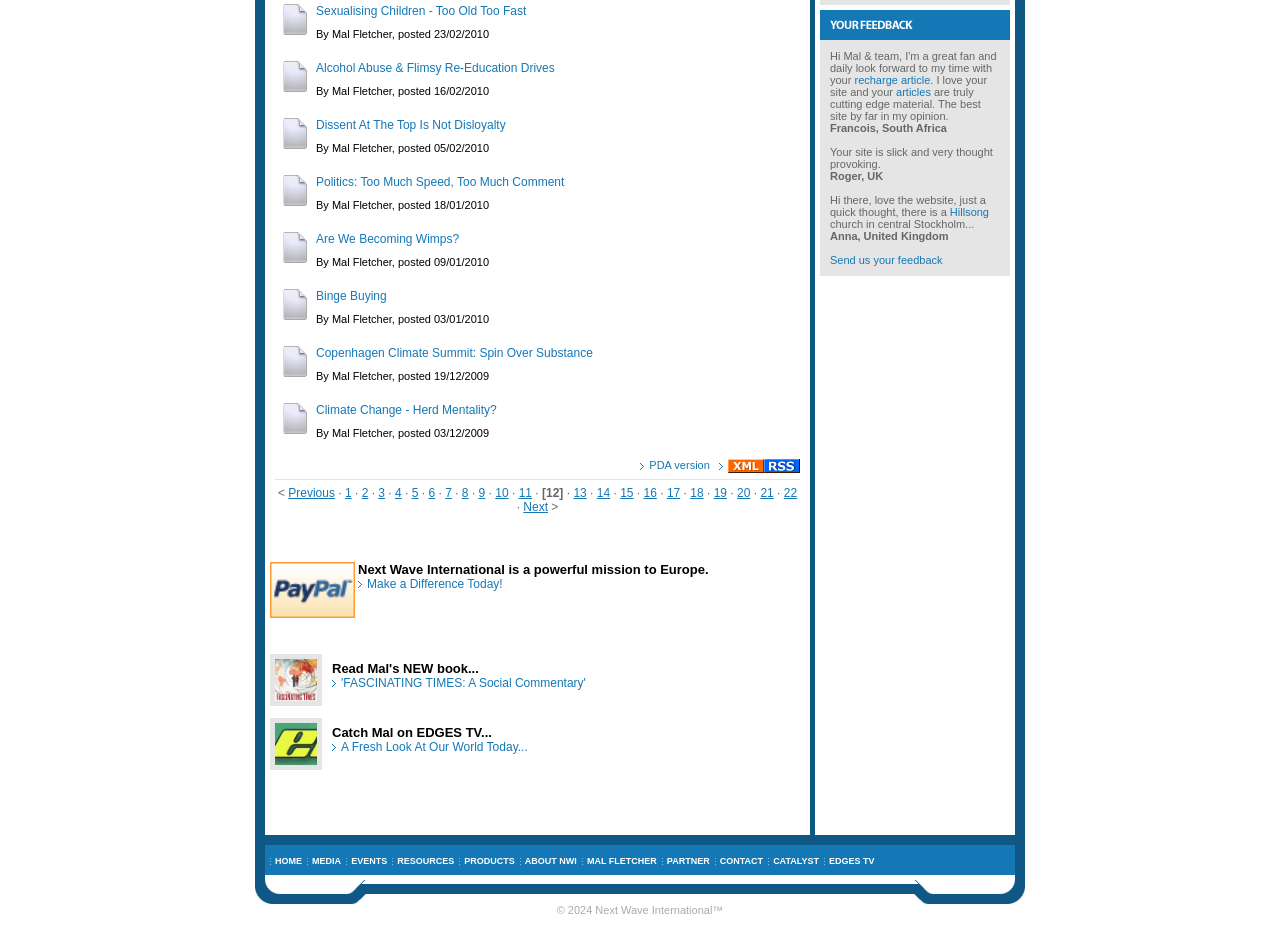Extract the bounding box coordinates of the UI element described: "parent_node: PDA version". Provide the coordinates in the format [left, top, right, bottom] with values ranging from 0 to 1.

[0.569, 0.496, 0.597, 0.509]